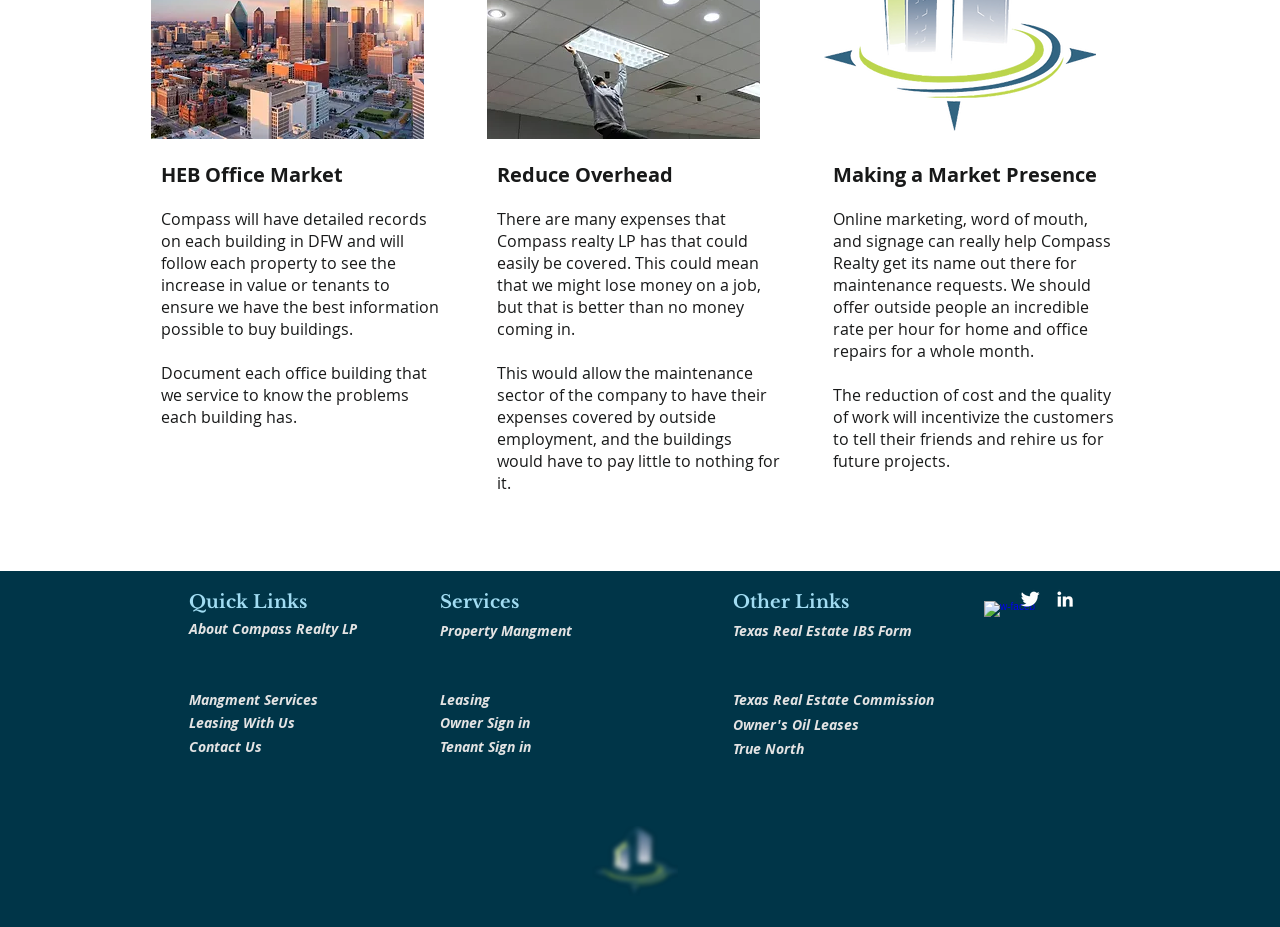Identify the bounding box coordinates of the clickable region required to complete the instruction: "Click on 'w-facebook'". The coordinates should be given as four float numbers within the range of 0 and 1, i.e., [left, top, right, bottom].

[0.769, 0.648, 0.786, 0.672]